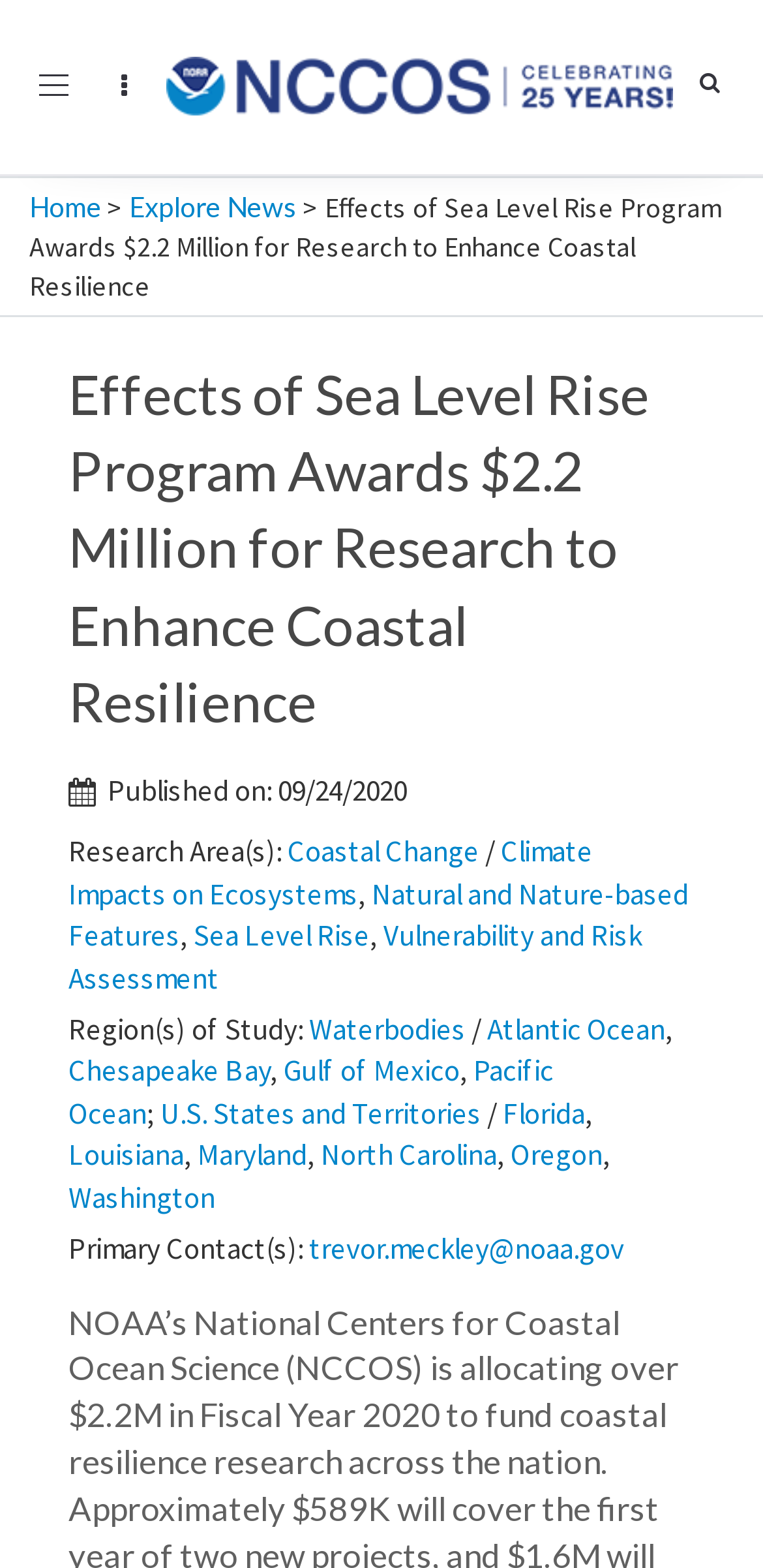Given the element description "Navigation Menu" in the screenshot, predict the bounding box coordinates of that UI element.

None